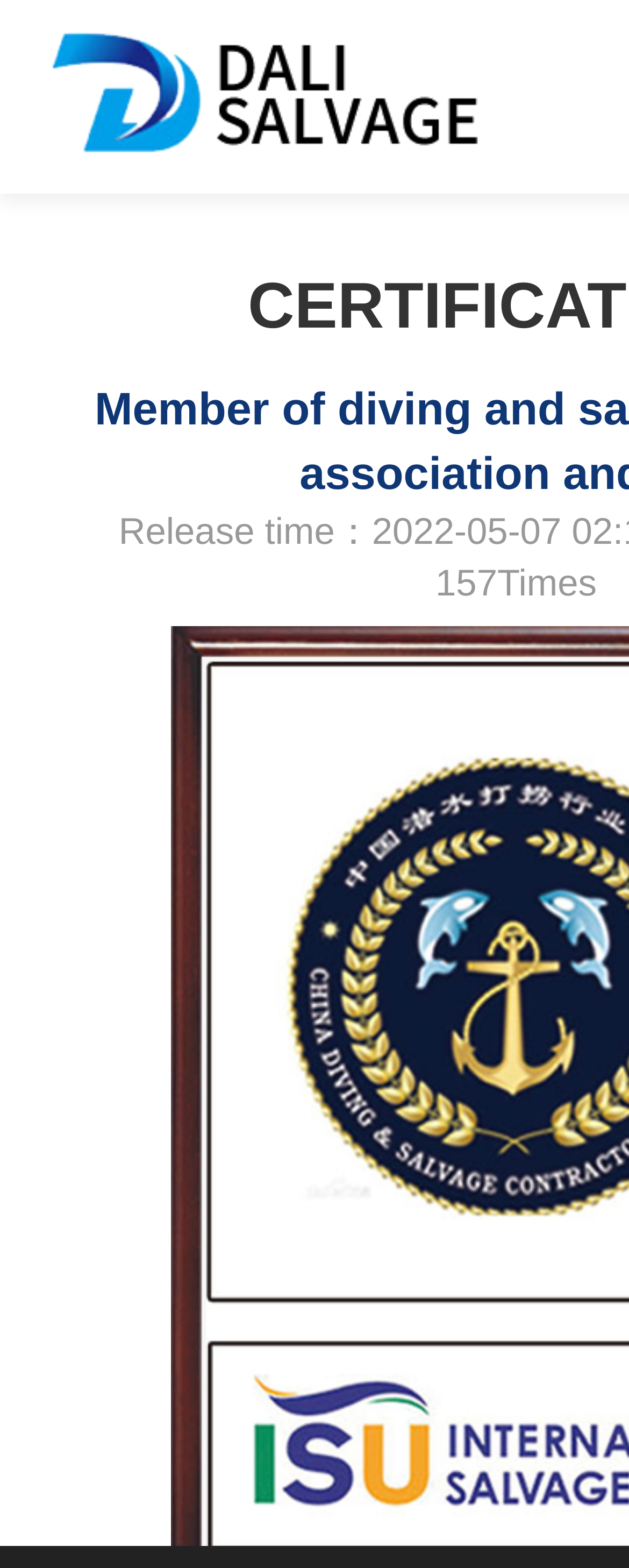Identify the bounding box for the UI element described as: "Ubuntu". The coordinates should be four float numbers between 0 and 1, i.e., [left, top, right, bottom].

None